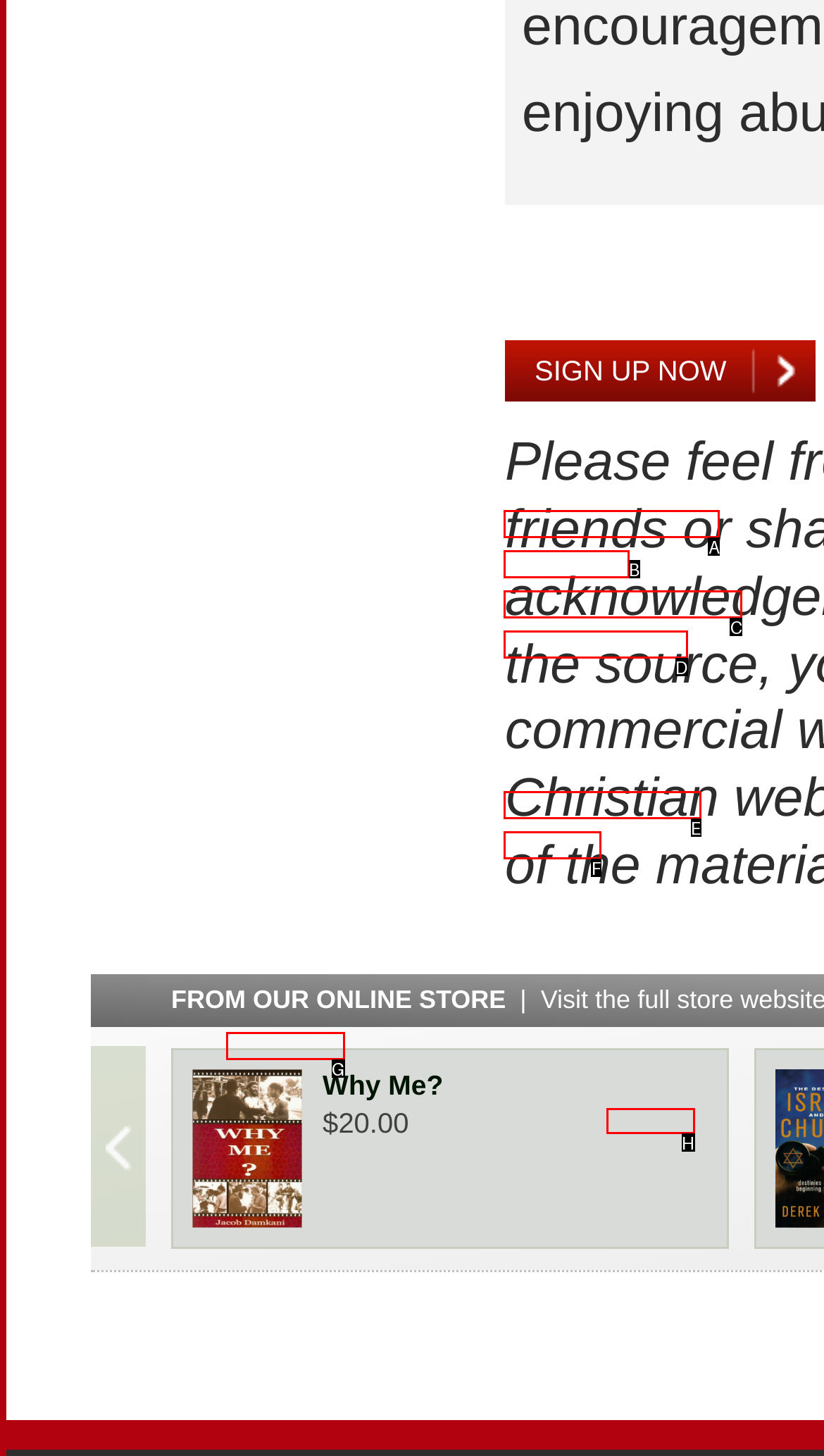Identify the UI element that best fits the description: Pastors & Leaders
Respond with the letter representing the correct option.

E